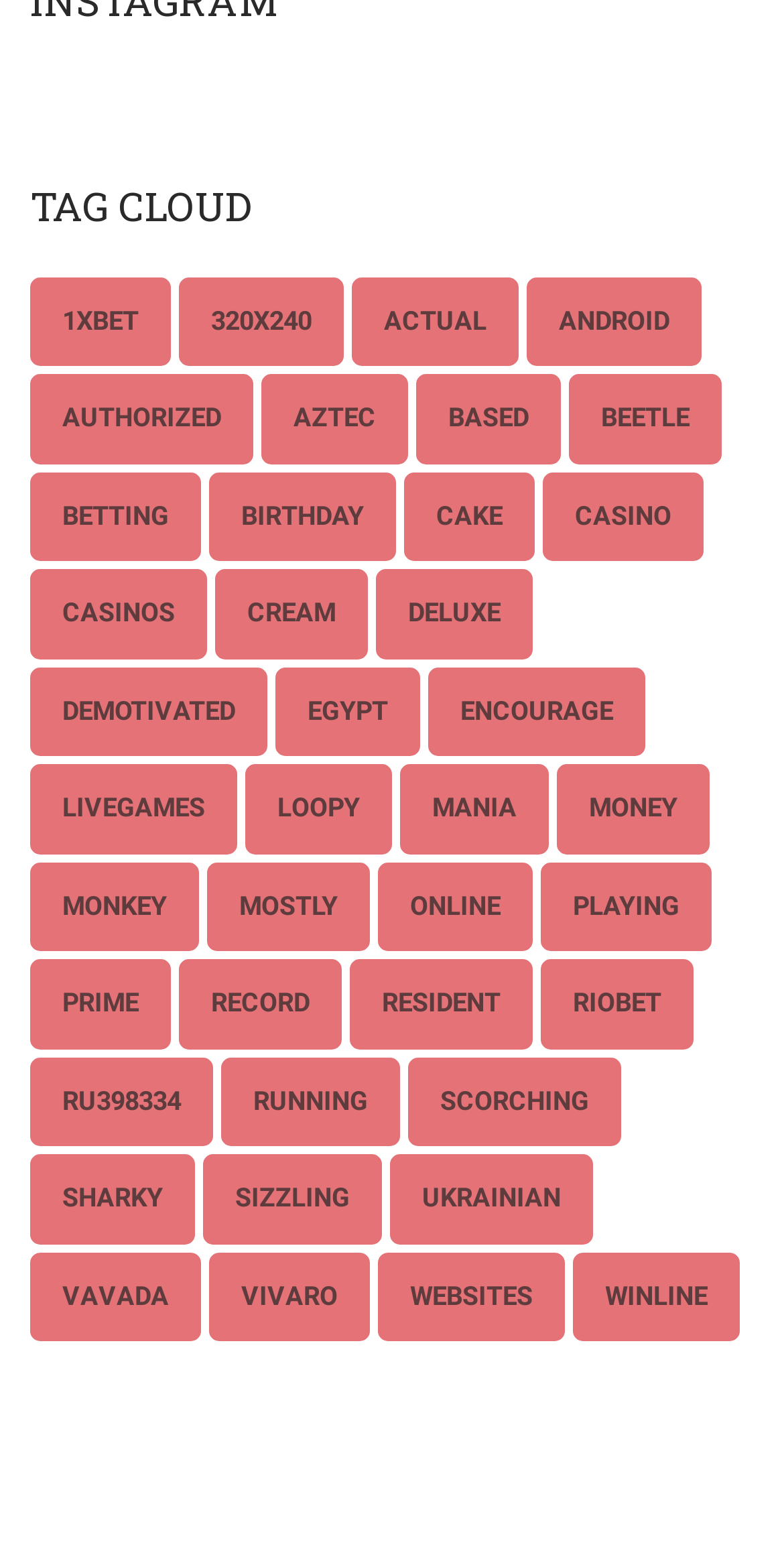Show me the bounding box coordinates of the clickable region to achieve the task as per the instruction: "click on 1xbet".

[0.038, 0.177, 0.218, 0.234]